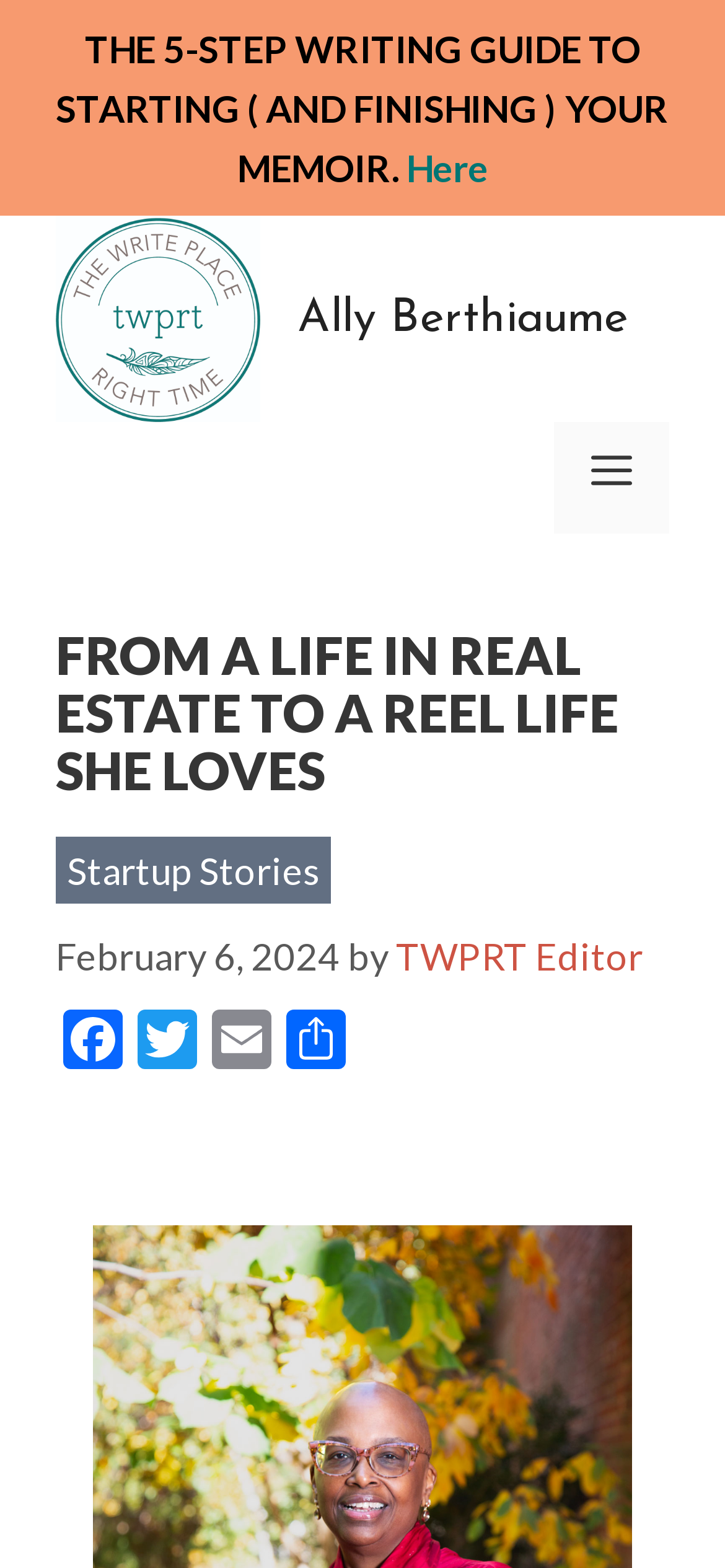Analyze the image and give a detailed response to the question:
What is the category of the article?

I determined the category of the article by looking at the link element with the text 'Startup Stories' which is a child of the HeaderAsNonLandmark element and is located near the StaticText element with the text 'Categories'.